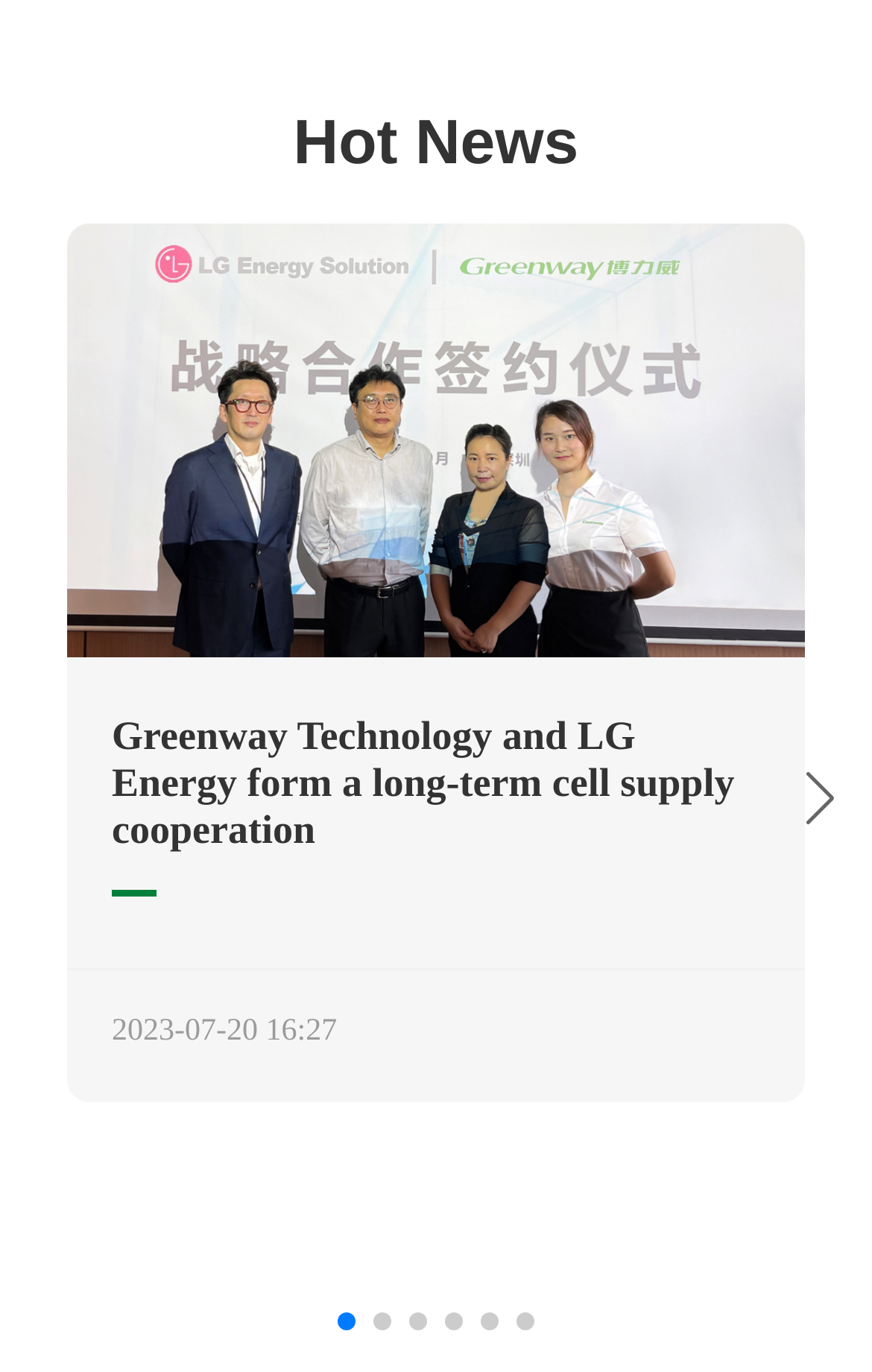Provide a brief response to the question below using a single word or phrase: 
How many news articles are displayed on this page?

6